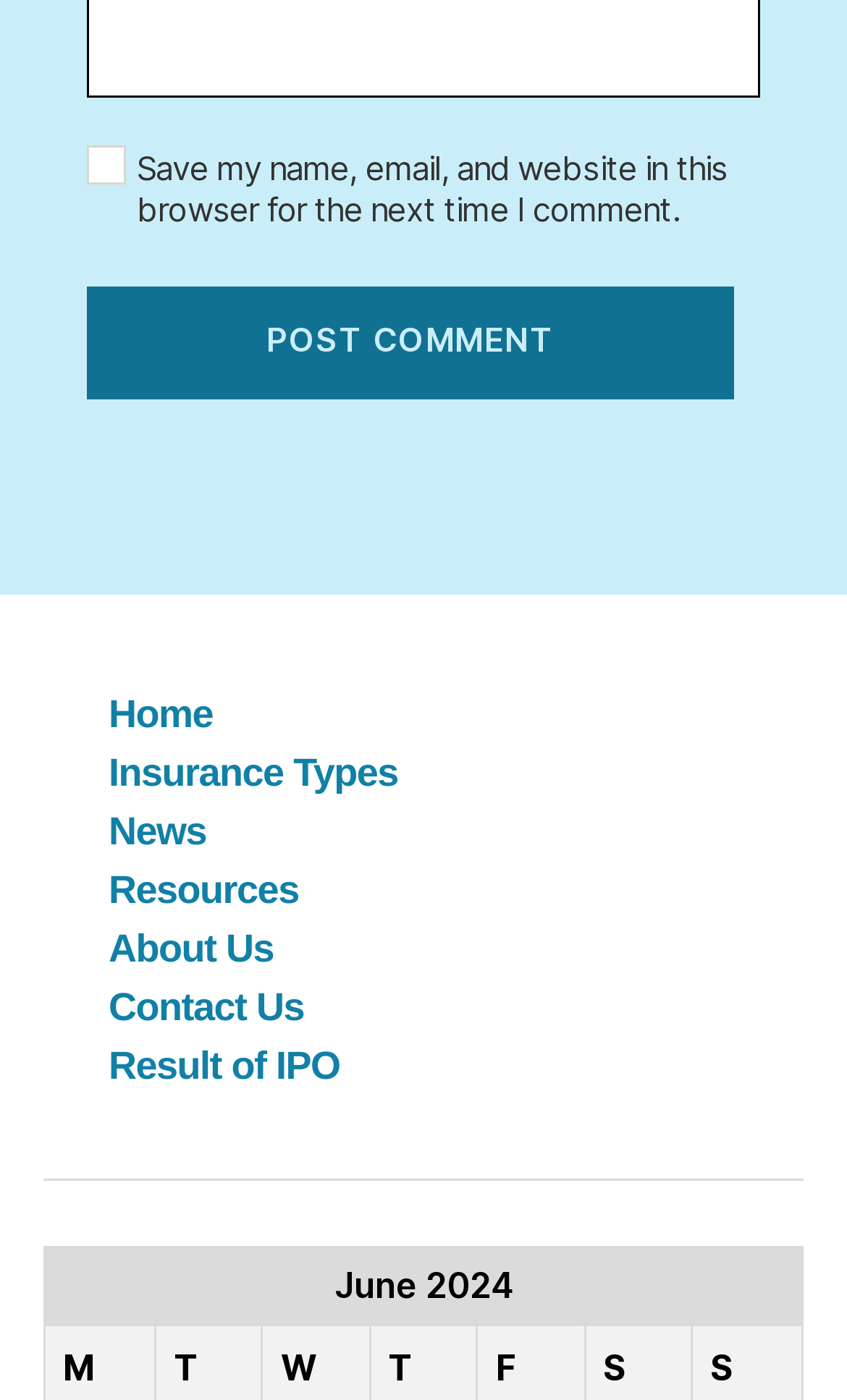Please identify the bounding box coordinates of the element's region that needs to be clicked to fulfill the following instruction: "post a comment". The bounding box coordinates should consist of four float numbers between 0 and 1, i.e., [left, top, right, bottom].

[0.103, 0.205, 0.867, 0.285]